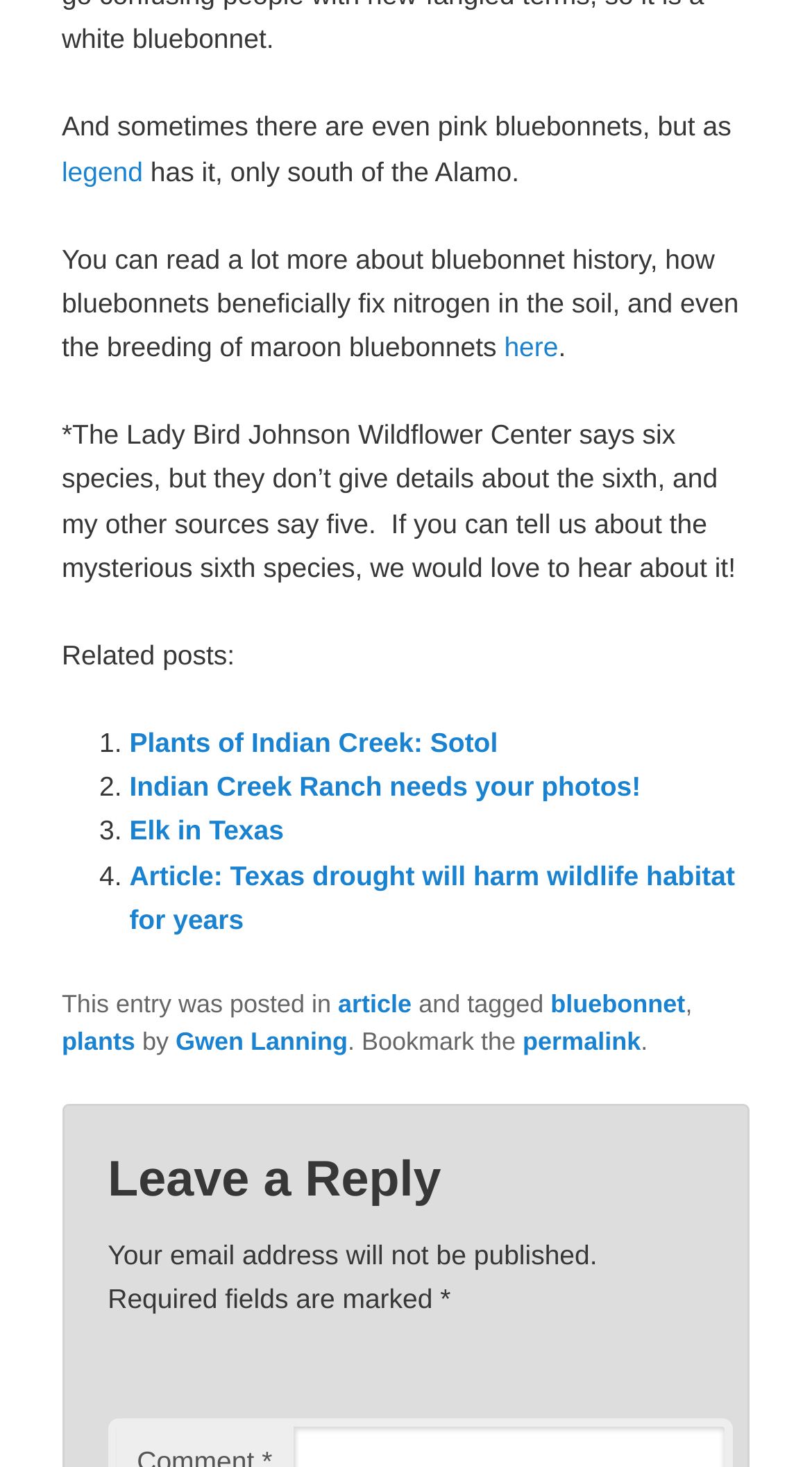How many species of bluebonnets are mentioned? Based on the screenshot, please respond with a single word or phrase.

five or six